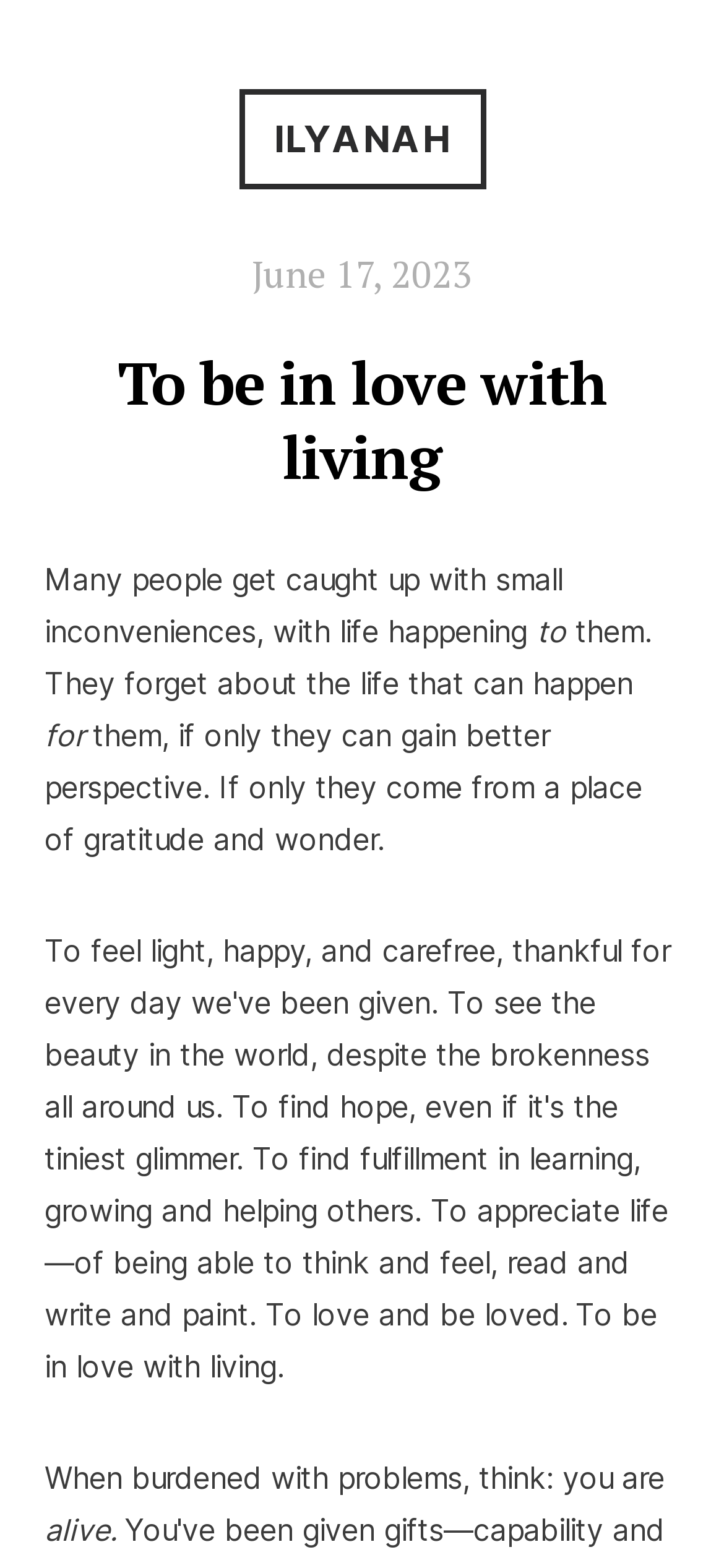What is the last word of the last sentence?
Using the information presented in the image, please offer a detailed response to the question.

I found the last sentence by looking at the StaticText element with the content 'When burdened with problems, think: you are alive.' and identified the last word as 'alive'.